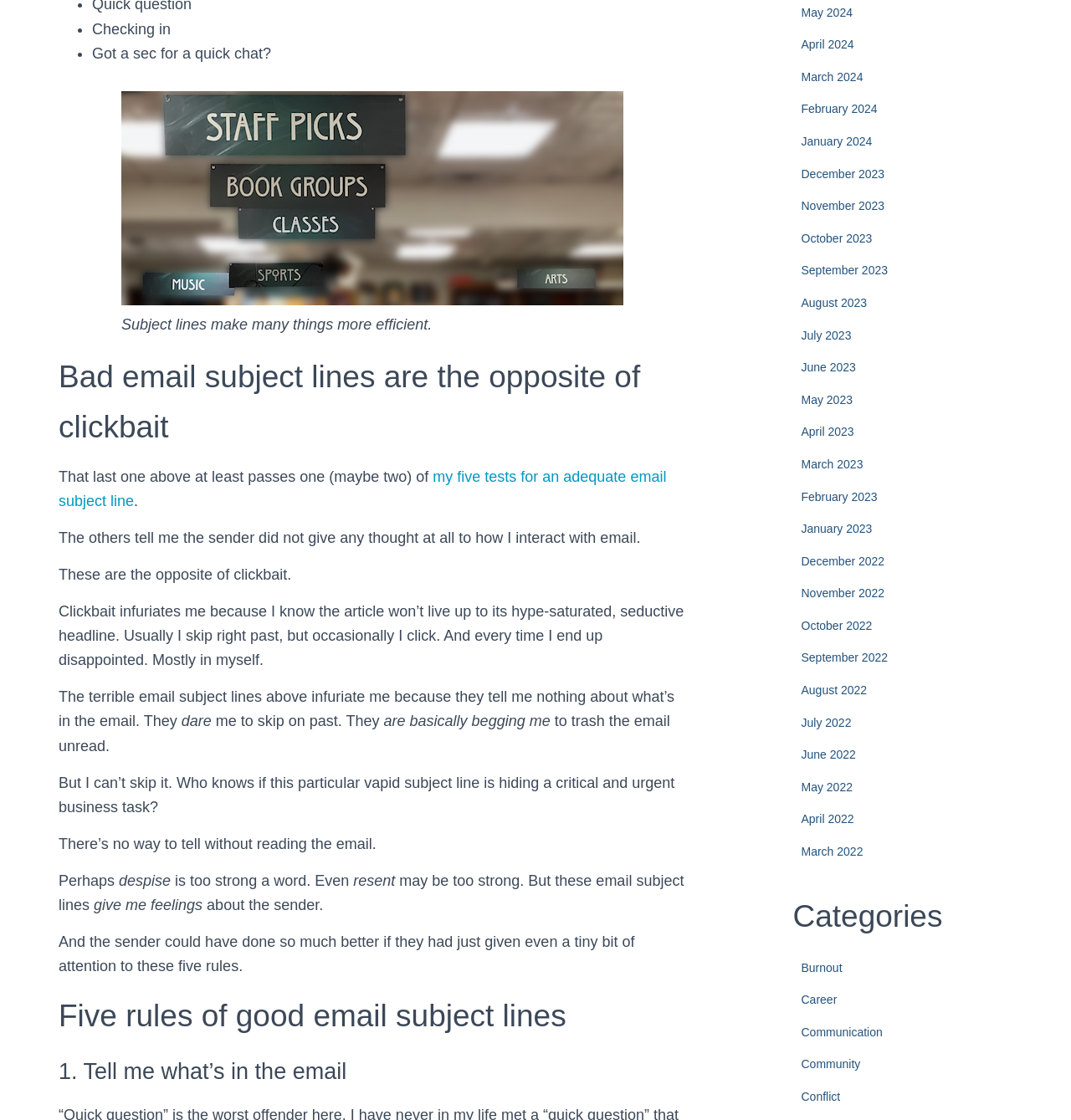What is the author's feeling towards bad email subject lines?
Using the screenshot, give a one-word or short phrase answer.

Frustration